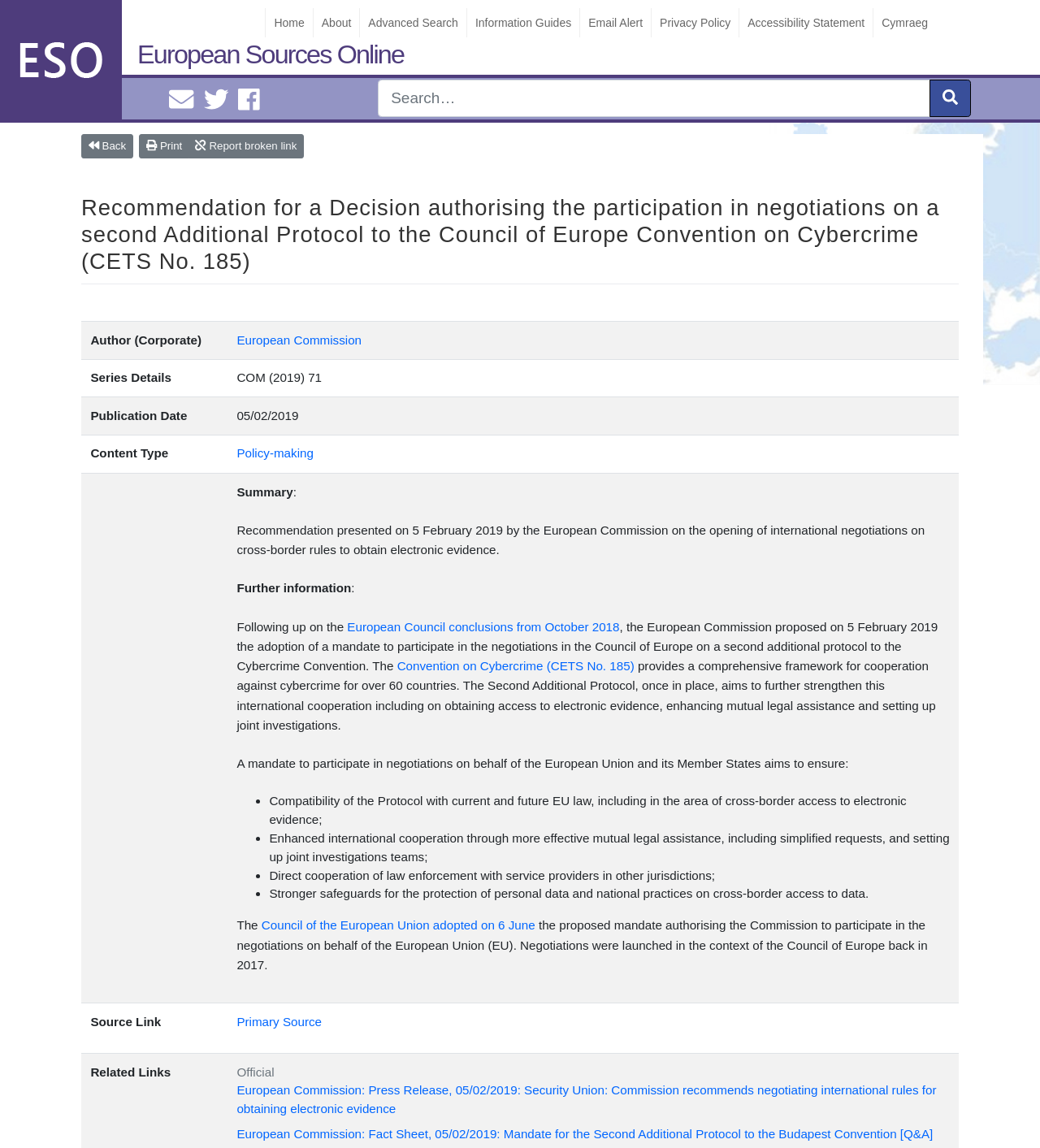Please identify the coordinates of the bounding box for the clickable region that will accomplish this instruction: "Check the Email Alert".

[0.557, 0.007, 0.626, 0.033]